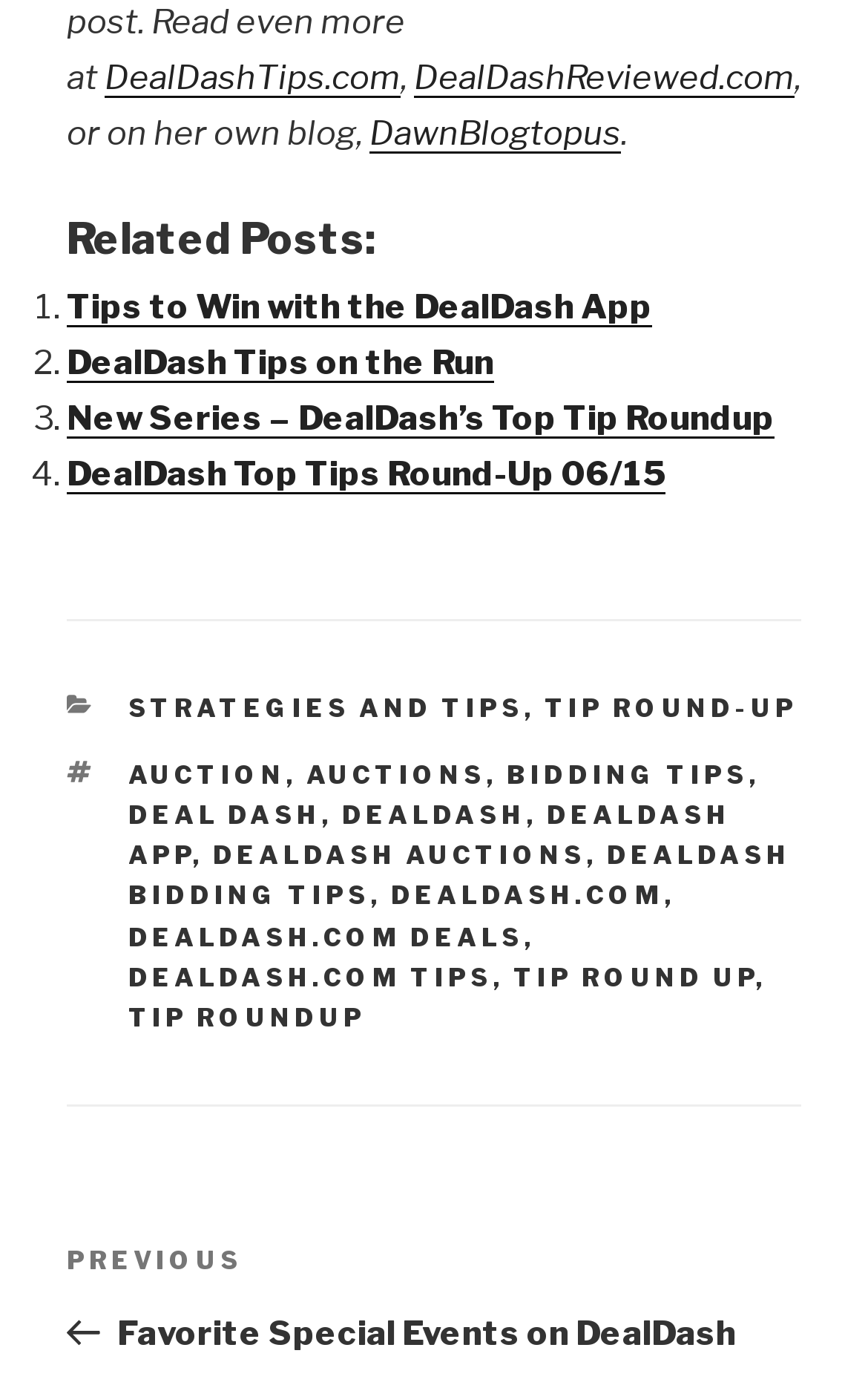Please identify the bounding box coordinates of the area I need to click to accomplish the following instruction: "Go to category 'STRATEGIES AND TIPS'".

[0.147, 0.501, 0.604, 0.523]